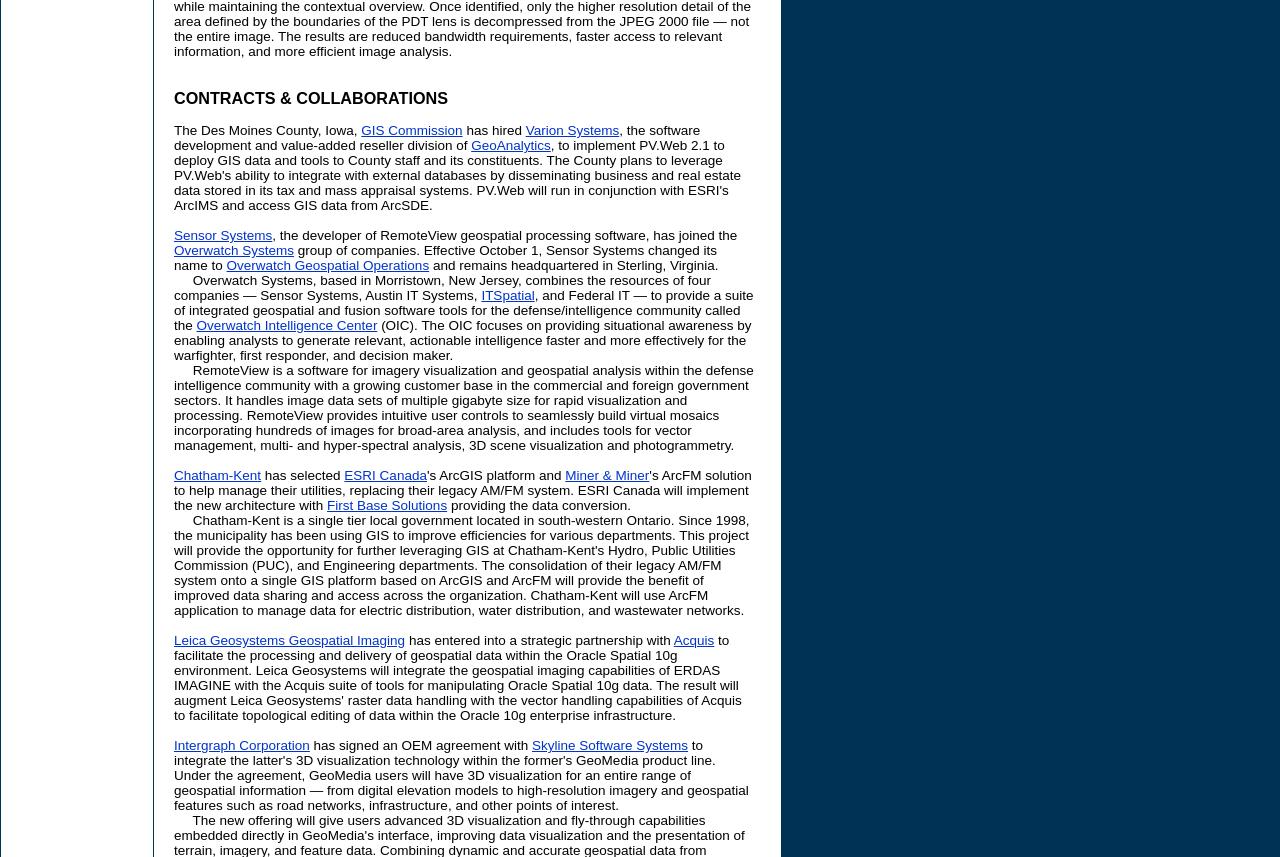What is the name of the company that has entered into a strategic partnership with Acquis?
Using the image, provide a concise answer in one word or a short phrase.

Leica Geosystems Geospatial Imaging